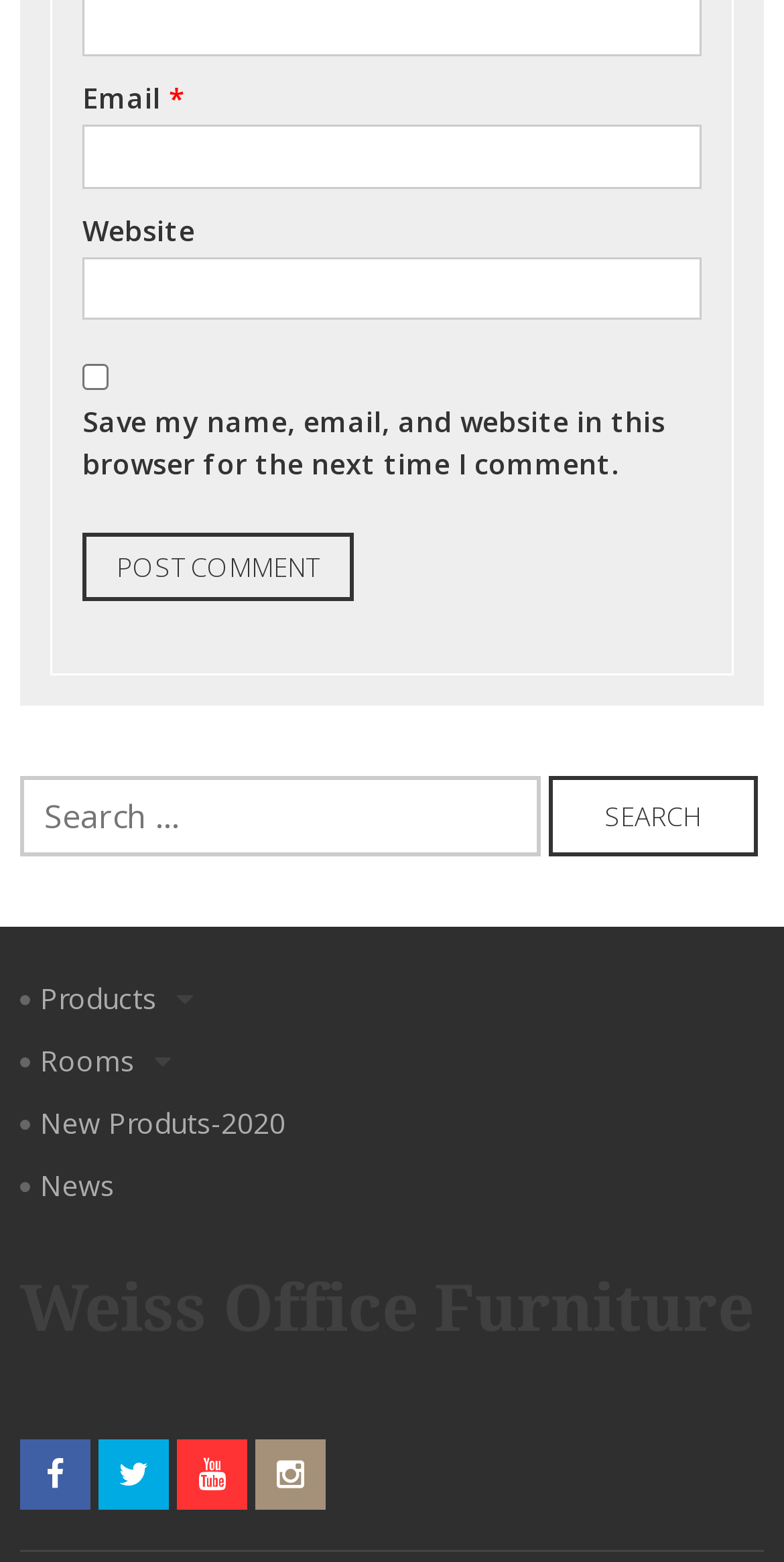From the webpage screenshot, predict the bounding box of the UI element that matches this description: "parent_node: Email * aria-describedby="email-notes" name="email"".

[0.105, 0.08, 0.895, 0.121]